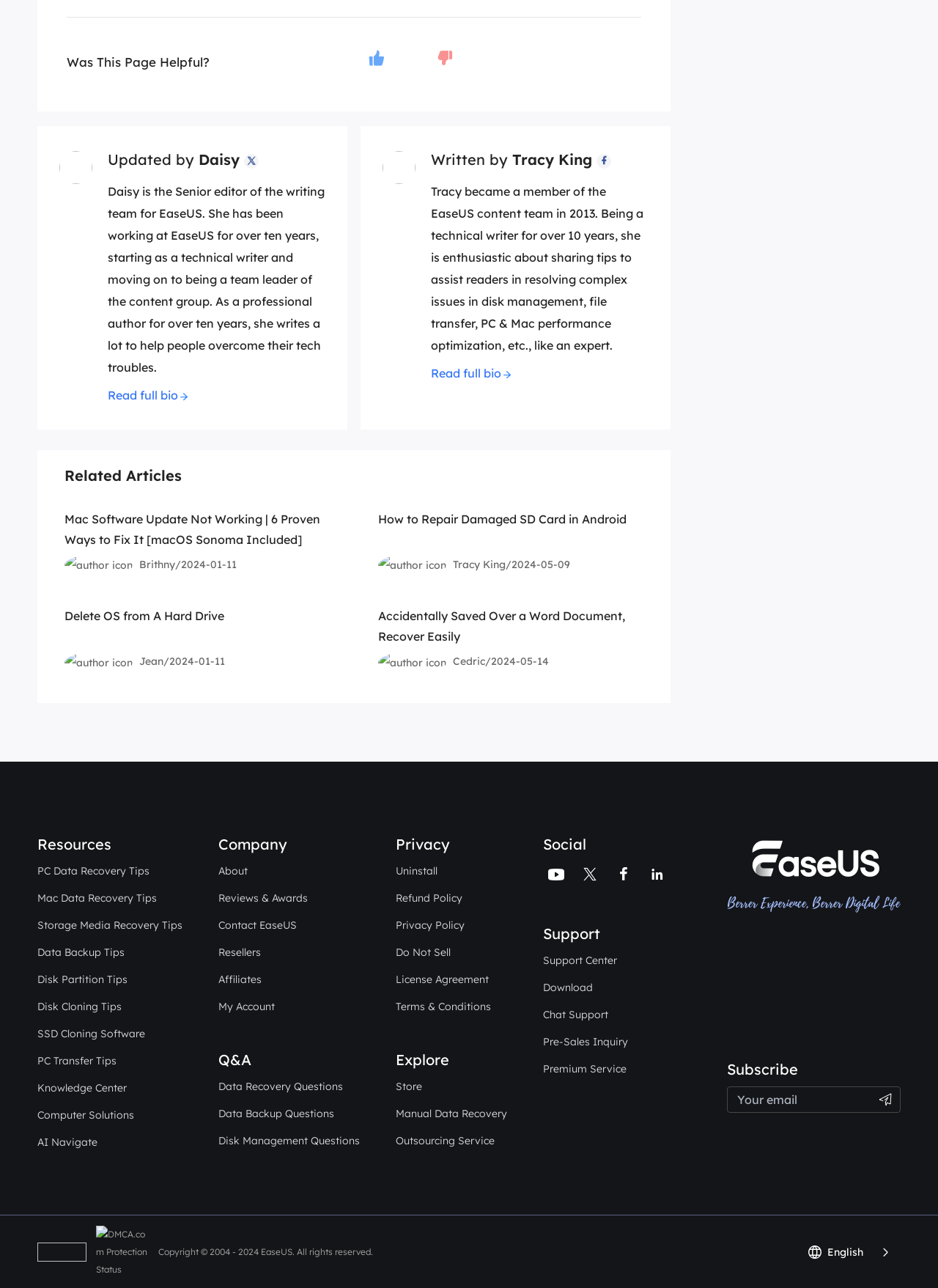What is the category of the article 'Mac Software Update Not Working | 6 Proven Ways to Fix It [macOS Sonoma Included]'?
Please look at the screenshot and answer using one word or phrase.

Related Articles